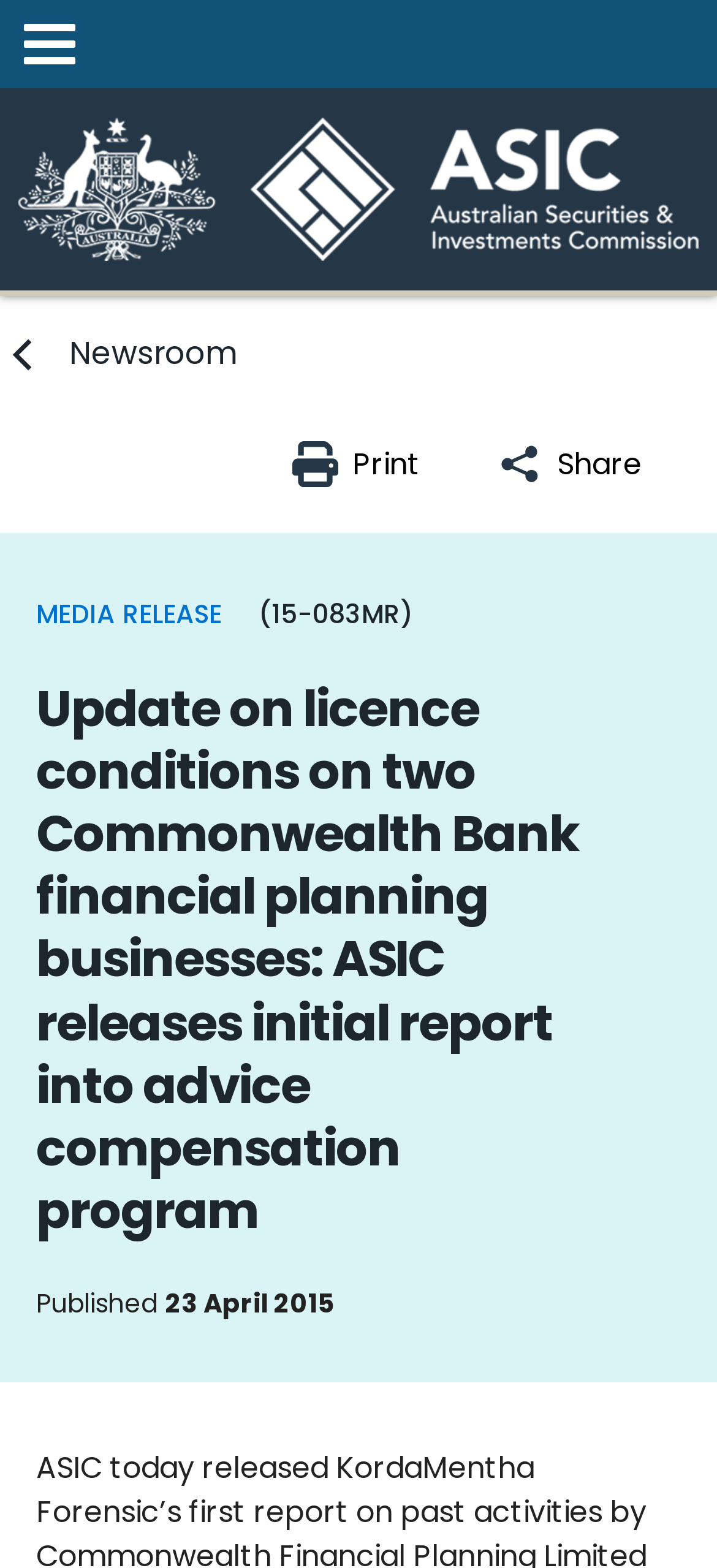What is the type of release mentioned in the webpage?
Please use the visual content to give a single word or phrase answer.

Media release